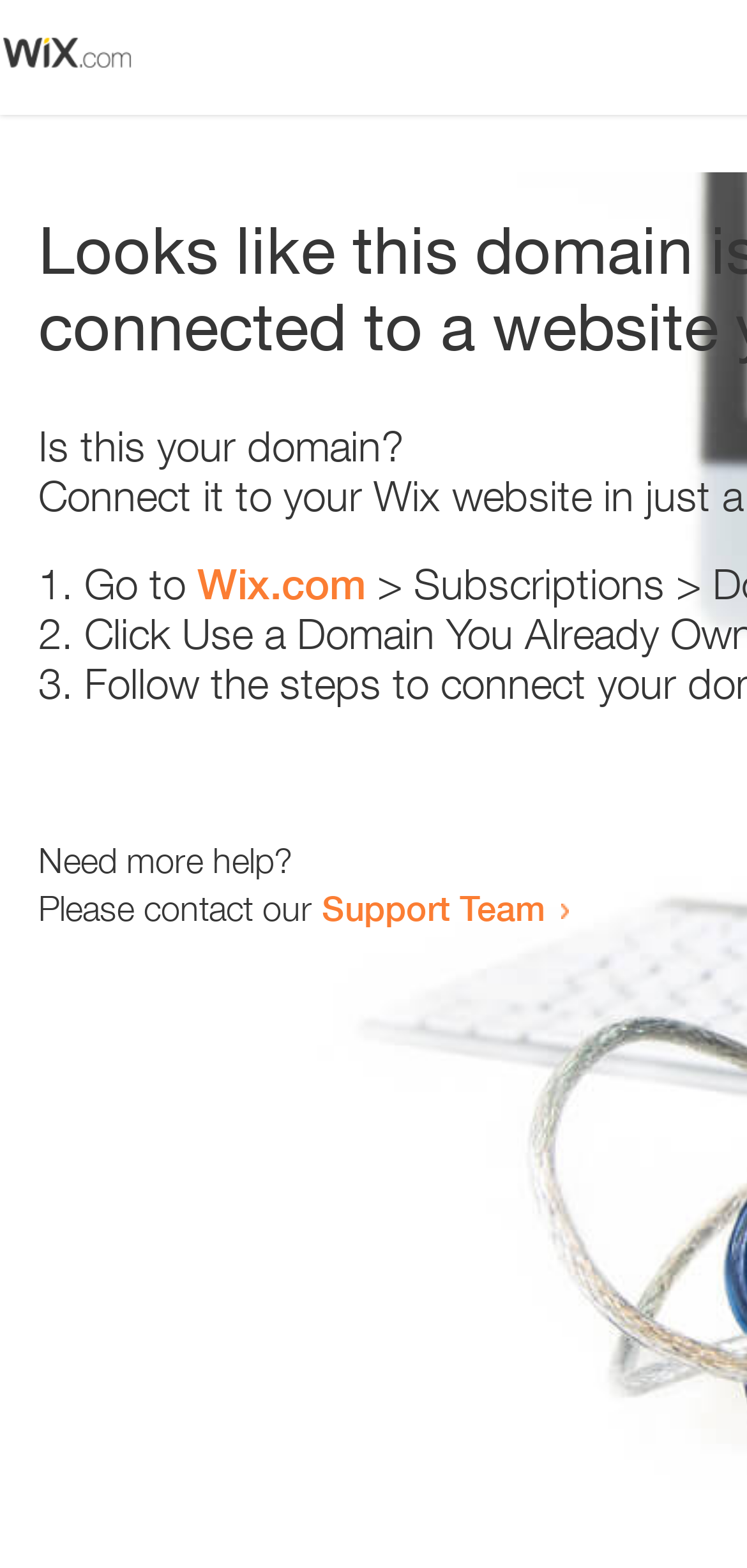Locate the bounding box coordinates of the UI element described by: "Support Team". Provide the coordinates as four float numbers between 0 and 1, formatted as [left, top, right, bottom].

[0.431, 0.565, 0.731, 0.592]